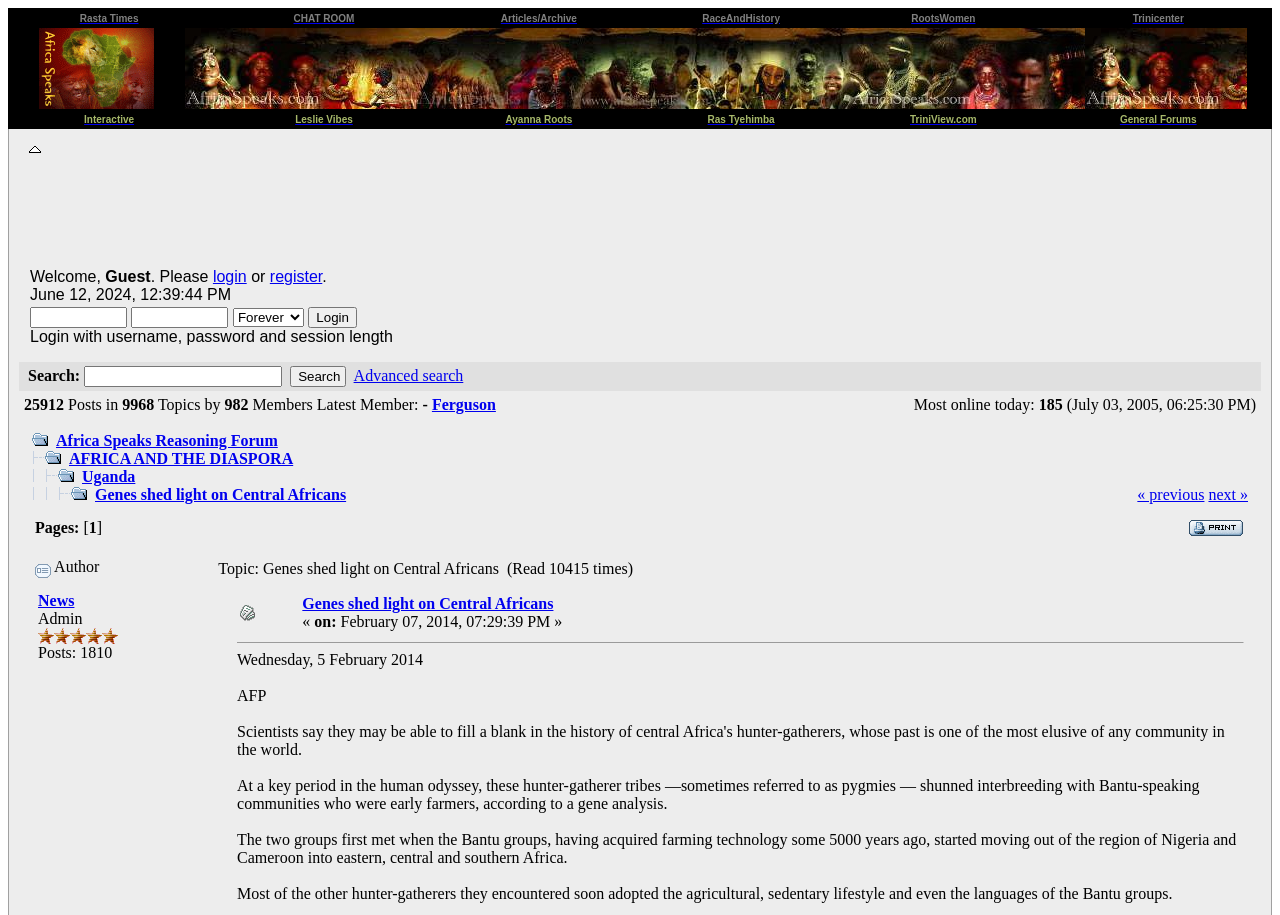Determine the bounding box coordinates of the clickable element to complete this instruction: "Search for something". Provide the coordinates in the format of four float numbers between 0 and 1, [left, top, right, bottom].

[0.066, 0.4, 0.22, 0.423]